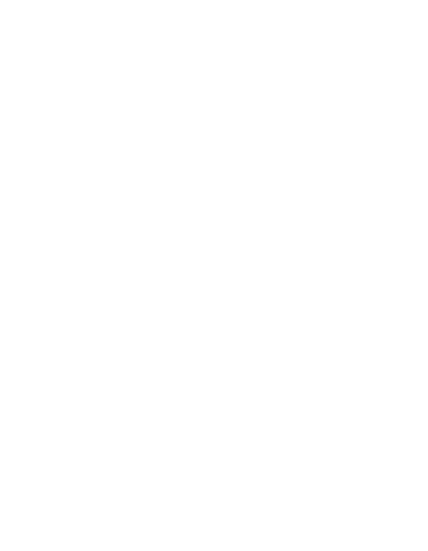Based on the image, provide a detailed response to the question:
What is the purpose of the slotted deck?

According to the caption, the slotted deck 'promotes air circulation, enhancing the longevity and safety of stored goods', indicating that the primary purpose of the slotted deck is to facilitate air circulation.